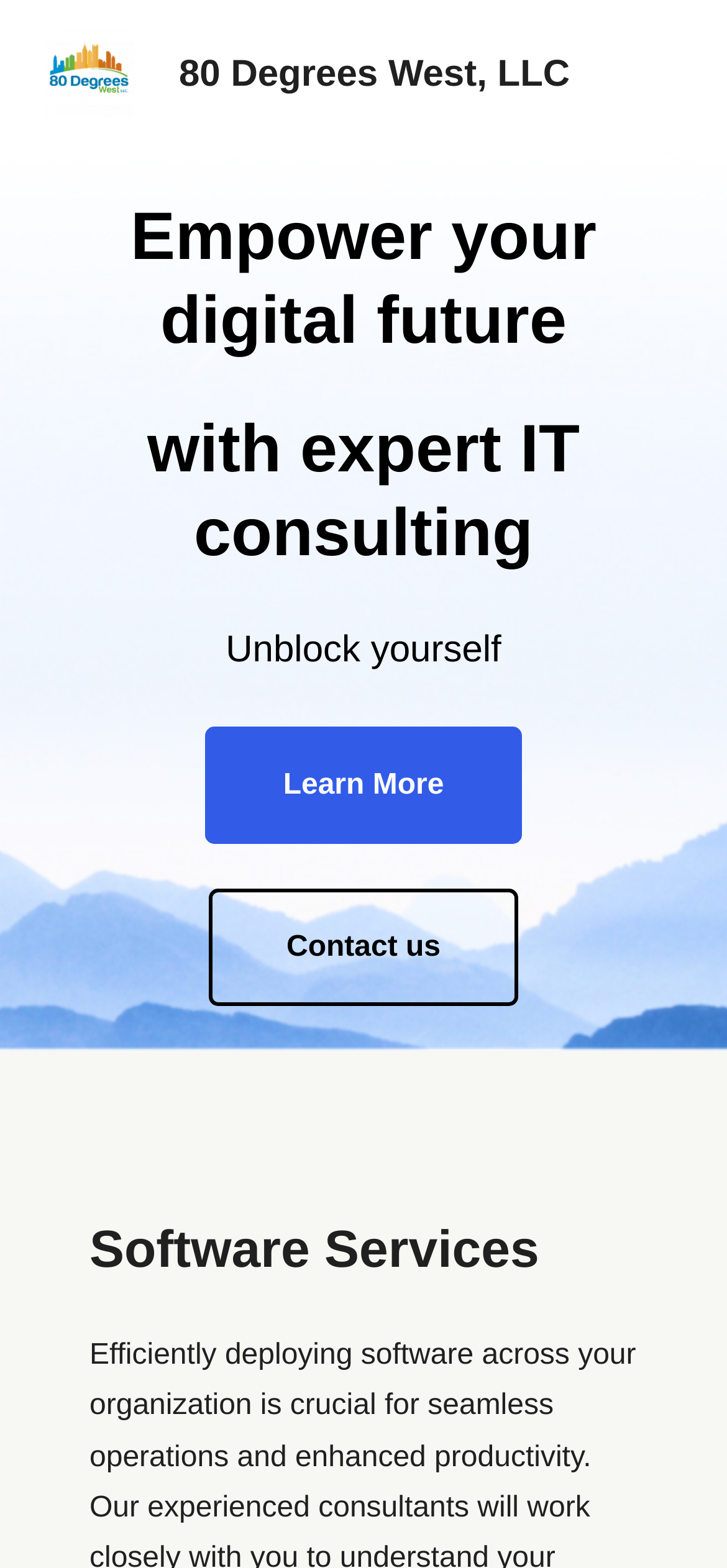How can you contact the company?
Use the image to answer the question with a single word or phrase.

Through 'Contact us' link